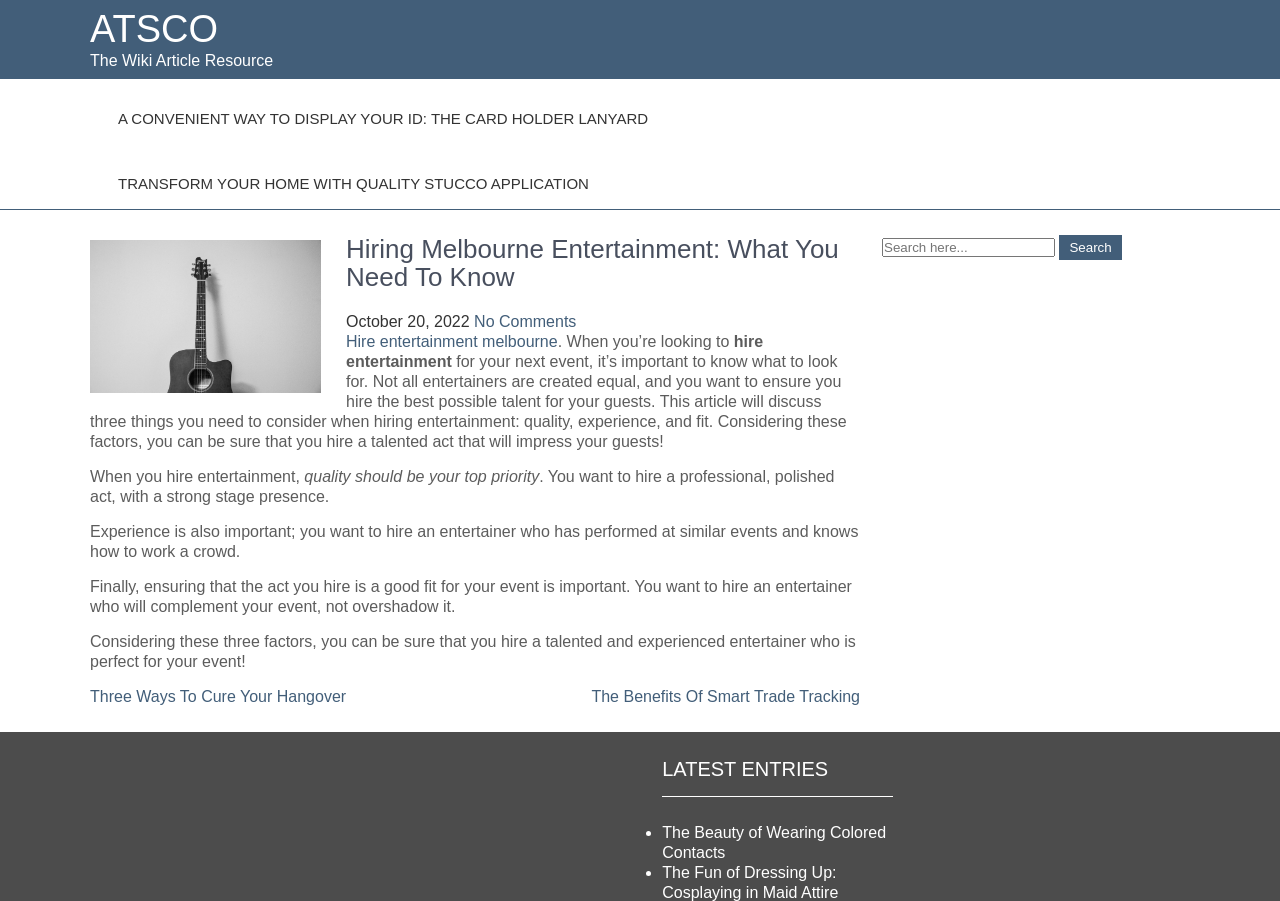Could you find the bounding box coordinates of the clickable area to complete this instruction: "Click on the 'ATSCO' link"?

[0.07, 0.009, 0.17, 0.055]